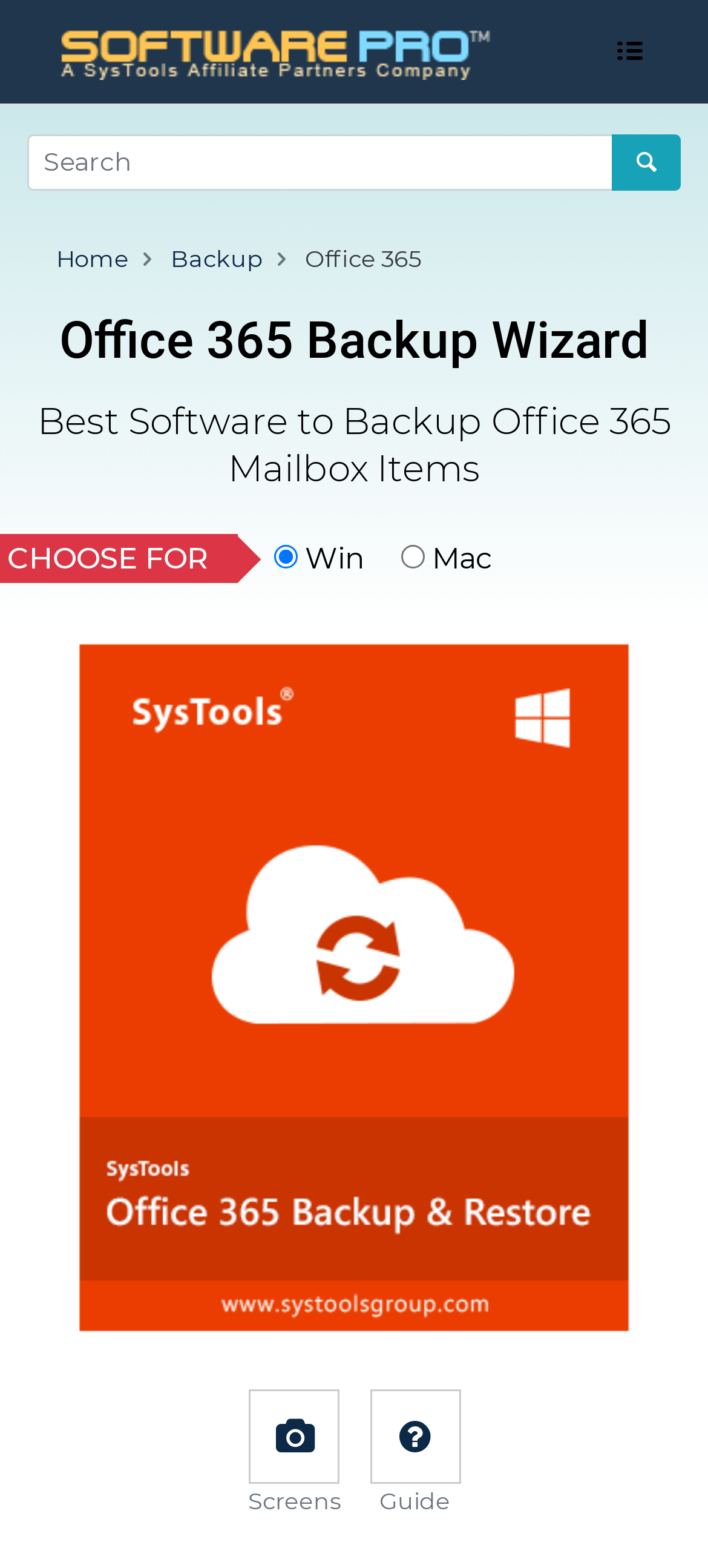Determine the main heading of the webpage and generate its text.

Office 365 Backup Wizard